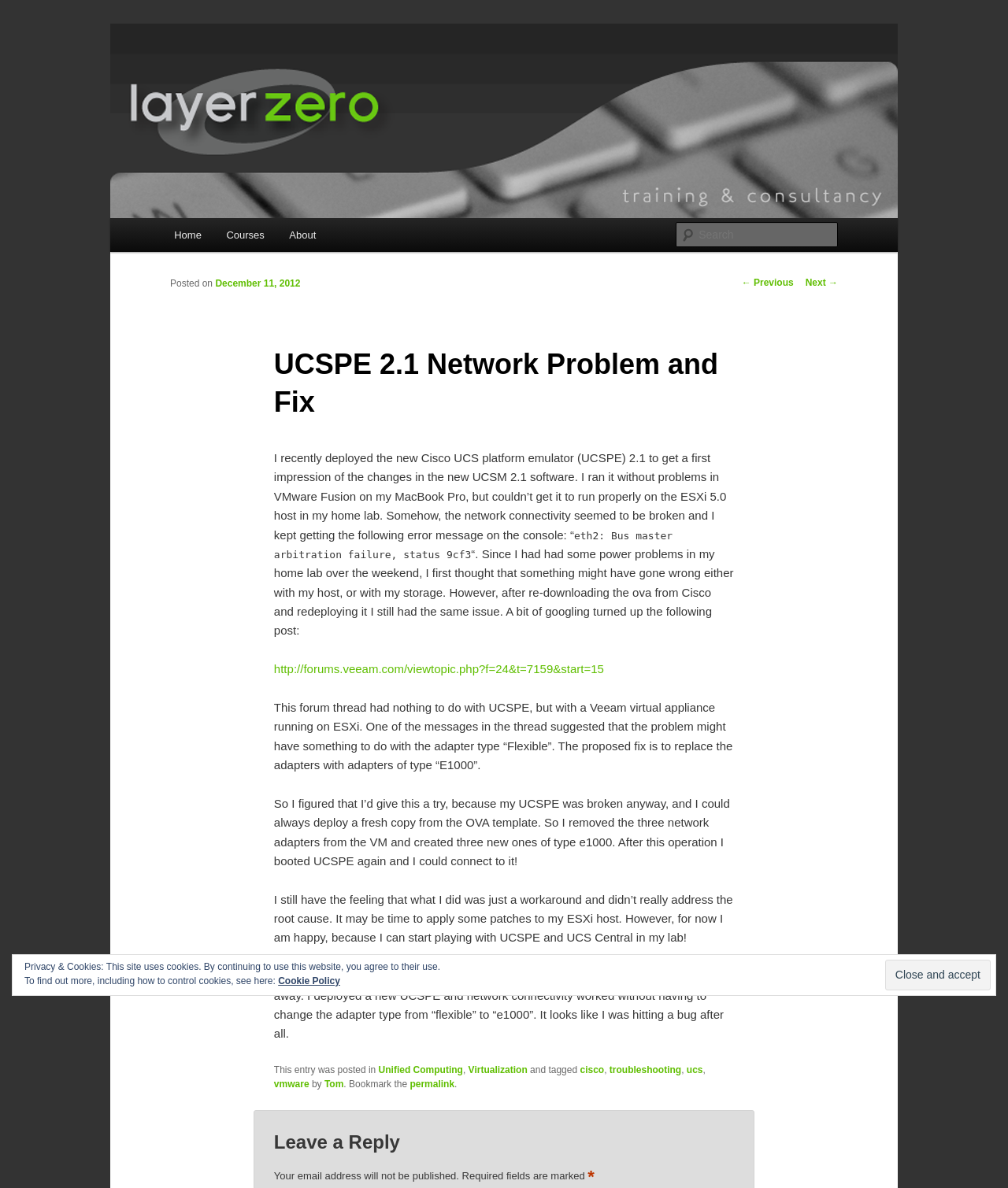What is the name of the blog?
Using the visual information, reply with a single word or short phrase.

Layer Zero Blog